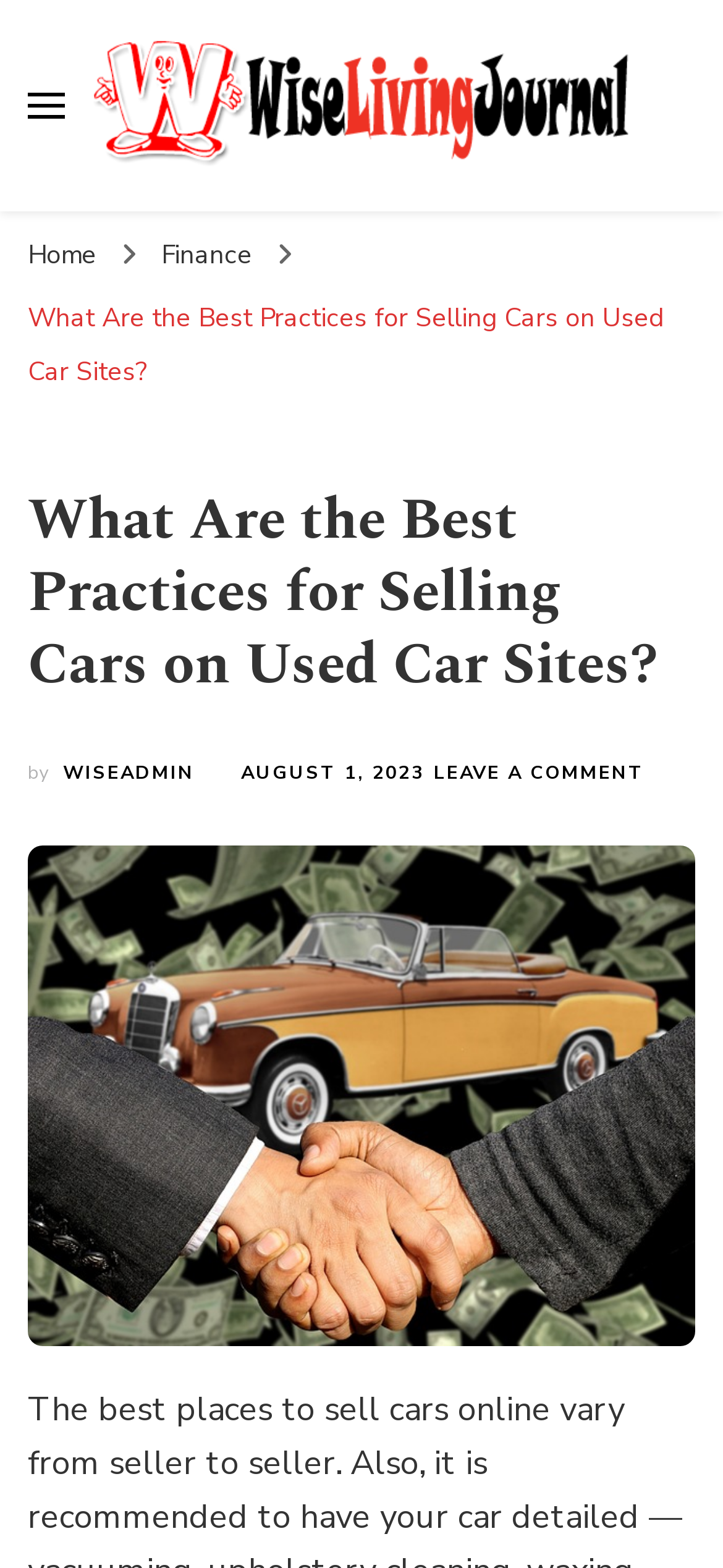Please provide a one-word or phrase answer to the question: 
When was the article published?

AUGUST 1, 2023